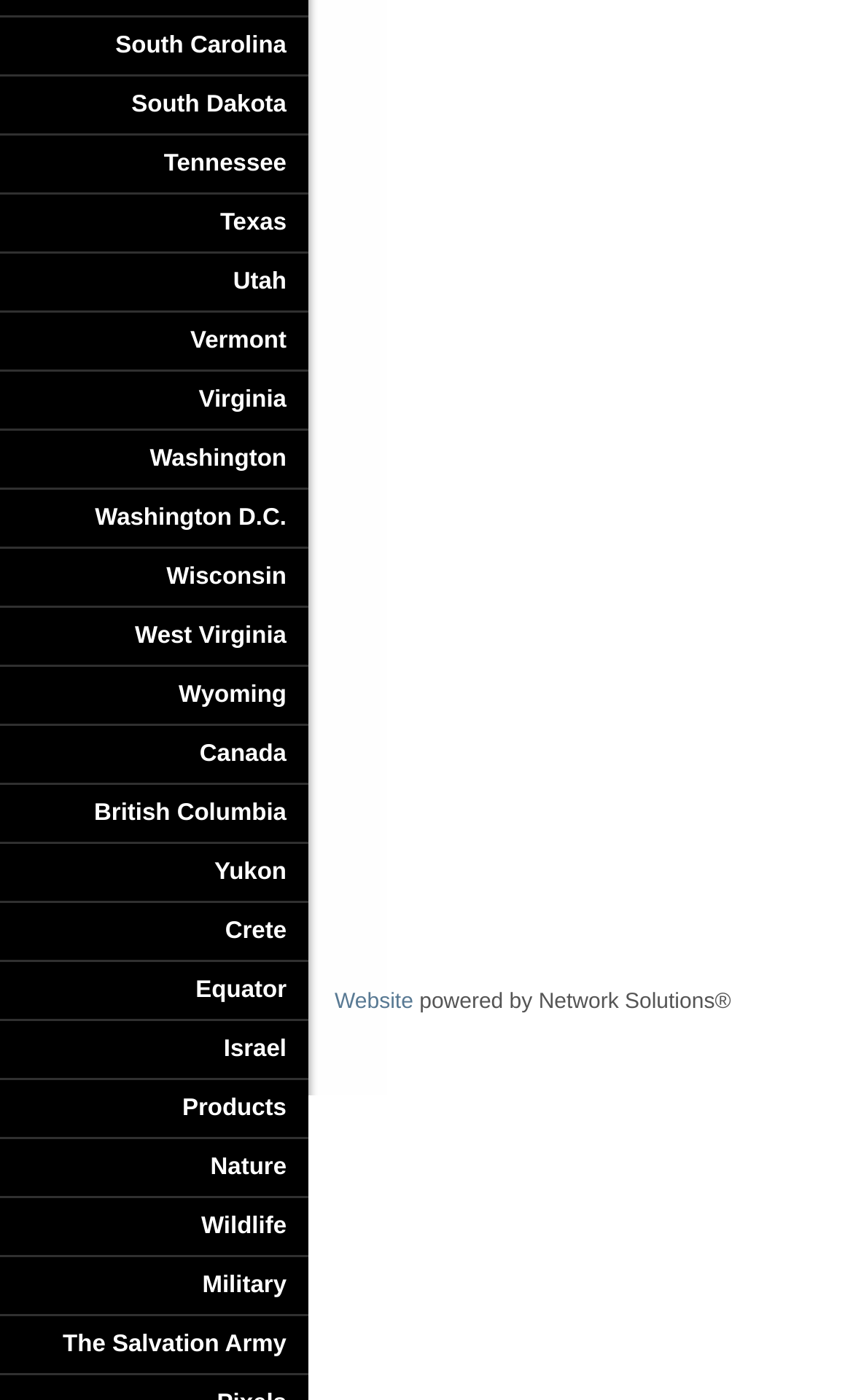Please locate the bounding box coordinates of the element's region that needs to be clicked to follow the instruction: "Click on South Carolina". The bounding box coordinates should be provided as four float numbers between 0 and 1, i.e., [left, top, right, bottom].

[0.0, 0.012, 0.362, 0.055]